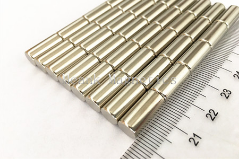What are neodymium magnets known for?
Please answer the question with a detailed response using the information from the screenshot.

According to the caption, neodymium magnets are recognized for their strong magnetic properties, making them suitable for various applications, including industrial uses and creative projects.